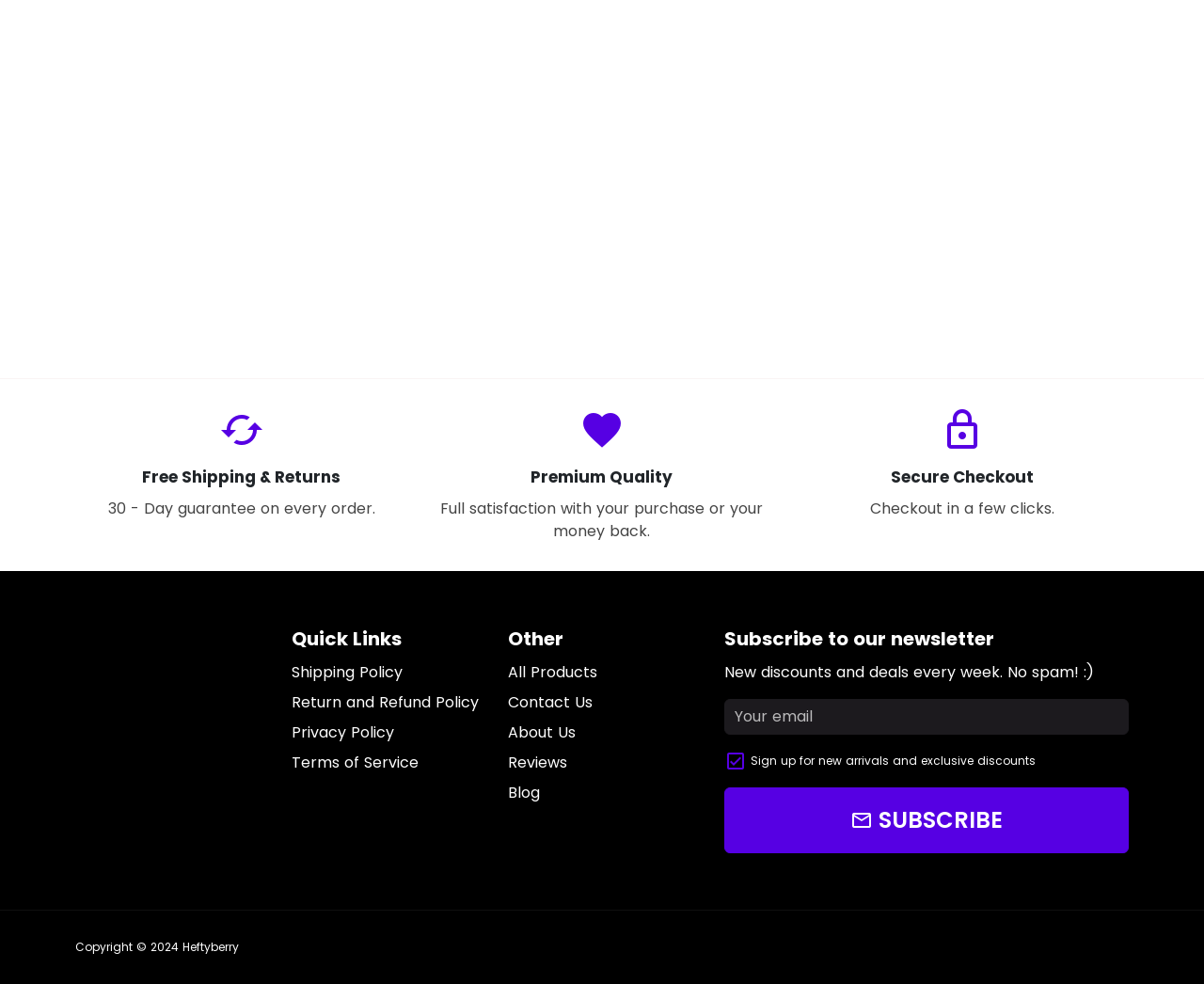Determine the coordinates of the bounding box that should be clicked to complete the instruction: "Click on the 'Heftyberry' logo". The coordinates should be represented by four float numbers between 0 and 1: [left, top, right, bottom].

[0.062, 0.638, 0.219, 0.676]